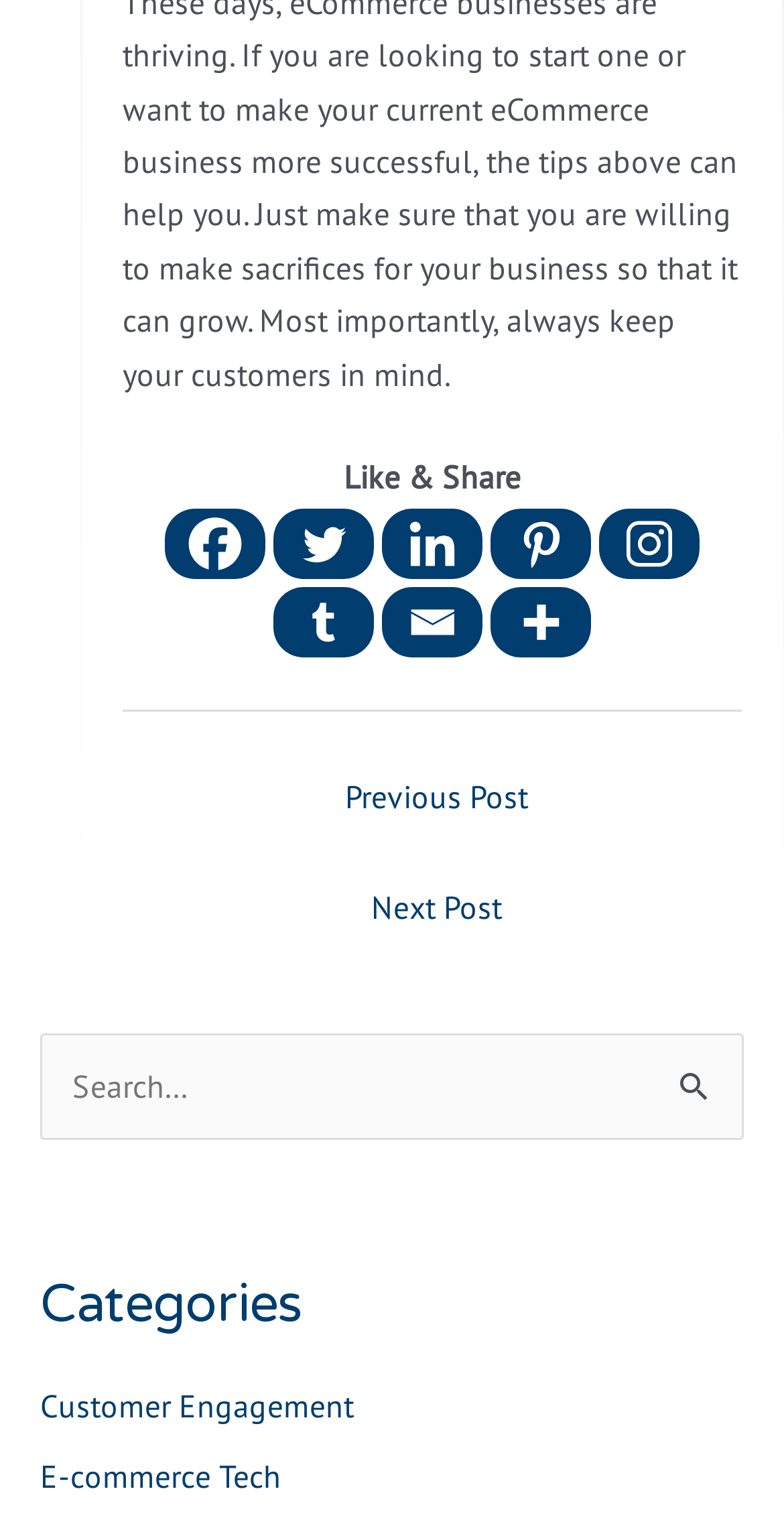Locate the bounding box coordinates of the UI element described by: "title="More"". The bounding box coordinates should consist of four float numbers between 0 and 1, i.e., [left, top, right, bottom].

[0.626, 0.383, 0.754, 0.429]